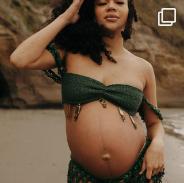Please answer the following question using a single word or phrase: 
What is the atmosphere created by the background in the image?

Serene